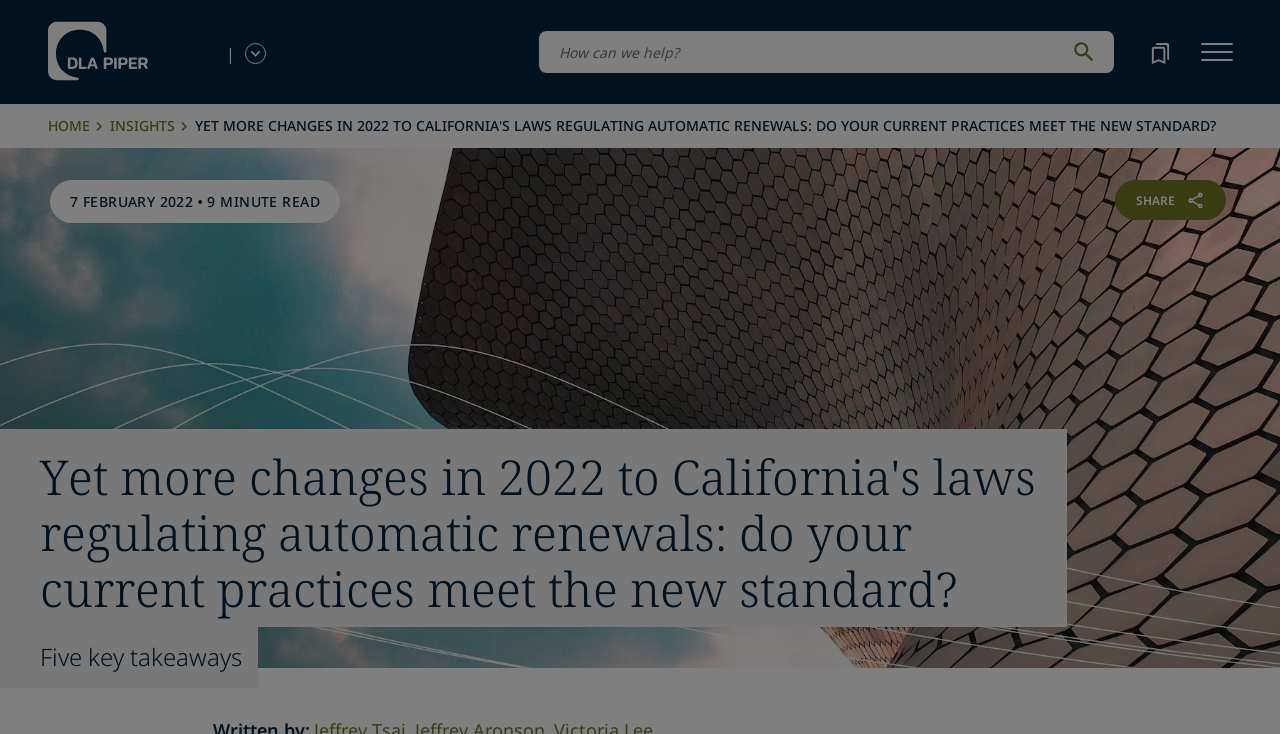Please give a succinct answer using a single word or phrase:
What is the date of the article?

7 FEBRUARY 2022